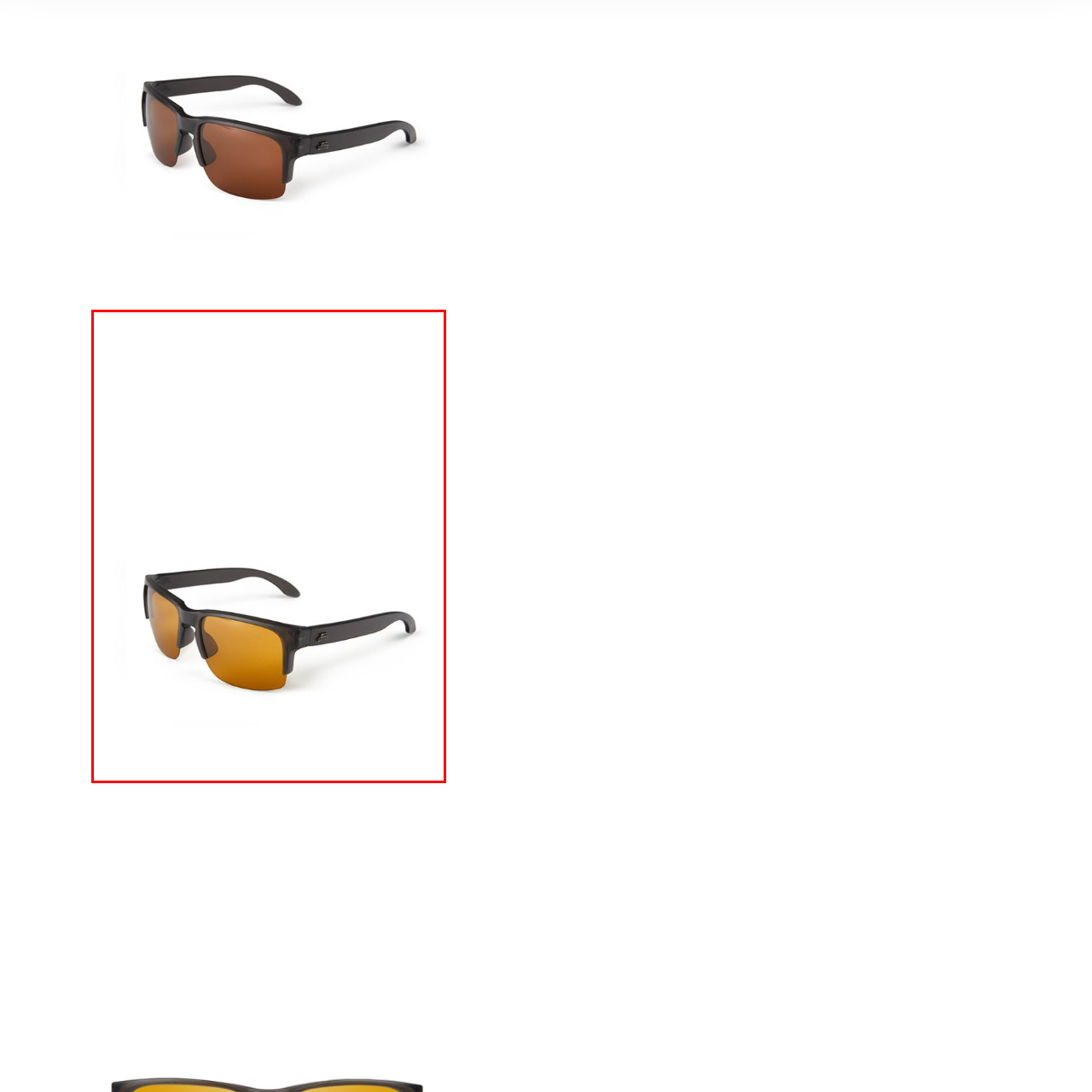What type of activities are the sunglasses suitable for? Analyze the image within the red bounding box and give a one-word or short-phrase response.

outdoor activities and casual wear